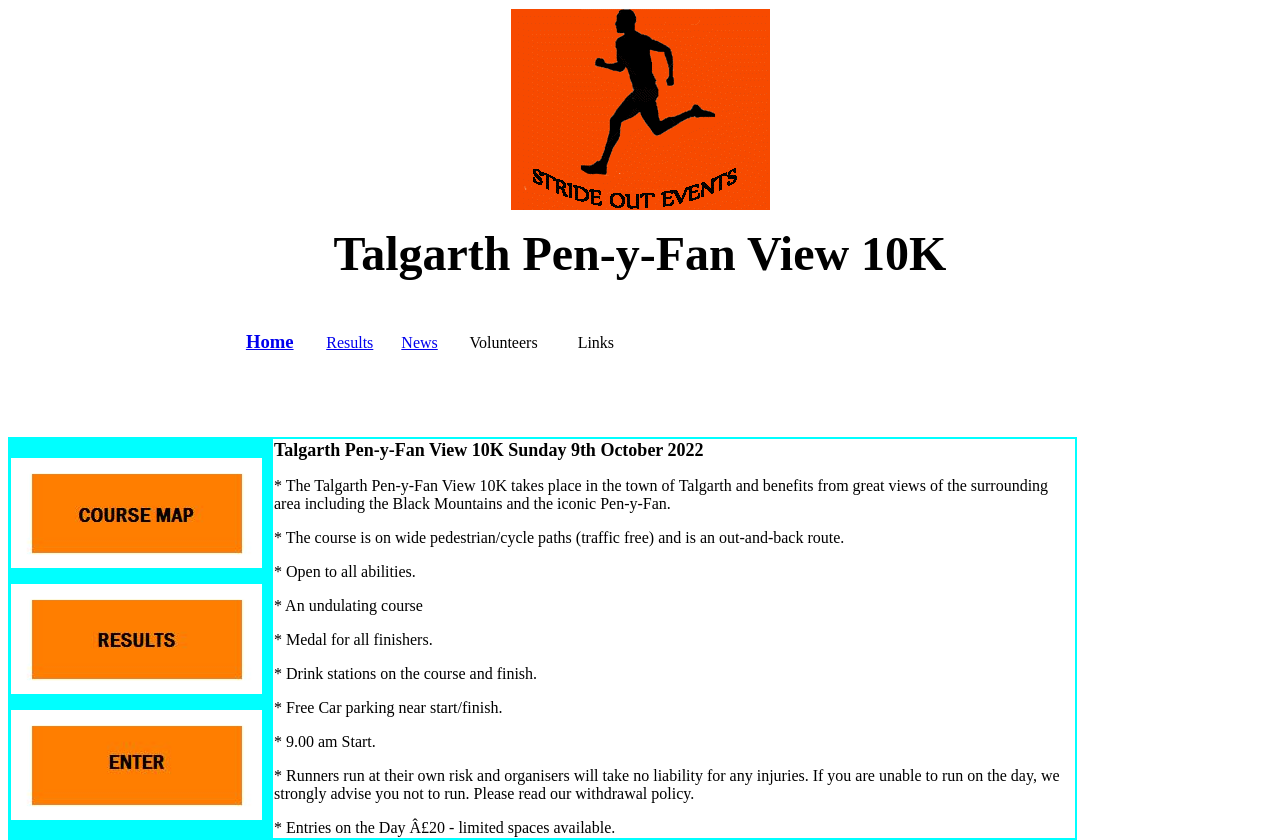Locate the bounding box of the UI element based on this description: "Home". Provide four float numbers between 0 and 1 as [left, top, right, bottom].

[0.192, 0.394, 0.229, 0.419]